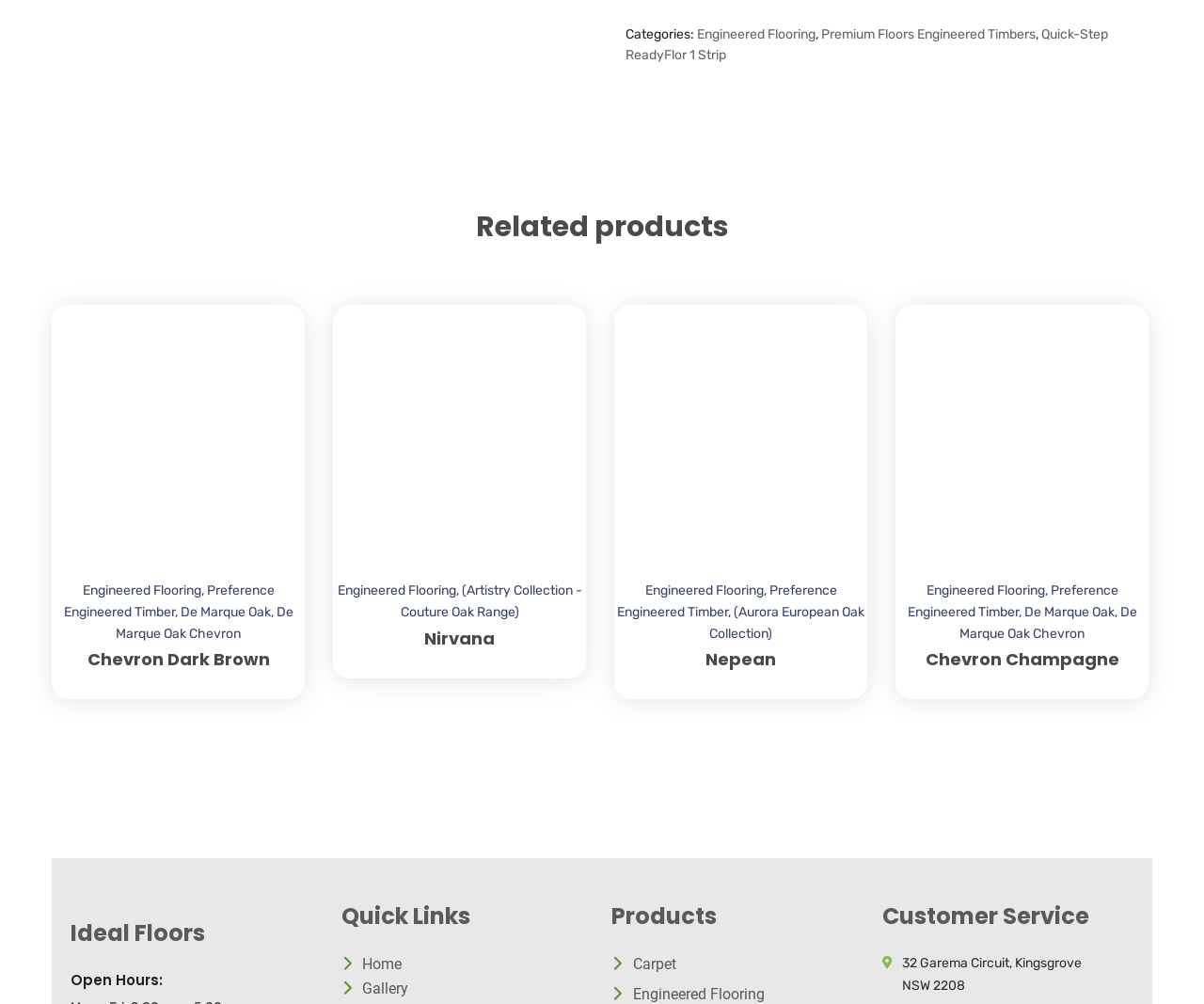What is the purpose of the icons with '' and ''?
Give a detailed response to the question by analyzing the screenshot.

The icons with '' and '' are likely used to add products to a wishlist and compare products, respectively, based on their placement next to the product links and the common use of such icons in e-commerce websites.